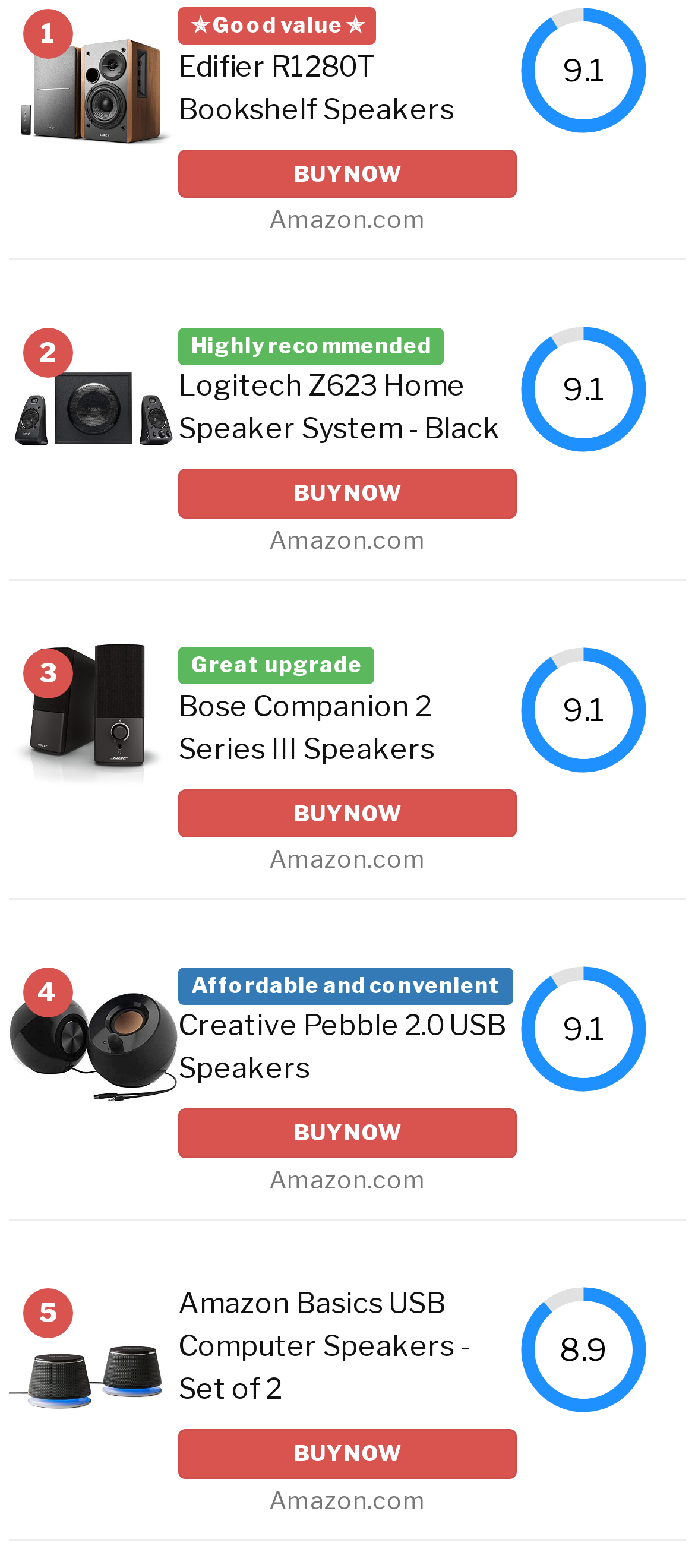Find the bounding box coordinates of the clickable region needed to perform the following instruction: "View 'Bose Companion 2 Series III Speakers'". The coordinates should be provided as four float numbers between 0 and 1, i.e., [left, top, right, bottom].

[0.013, 0.447, 0.256, 0.468]